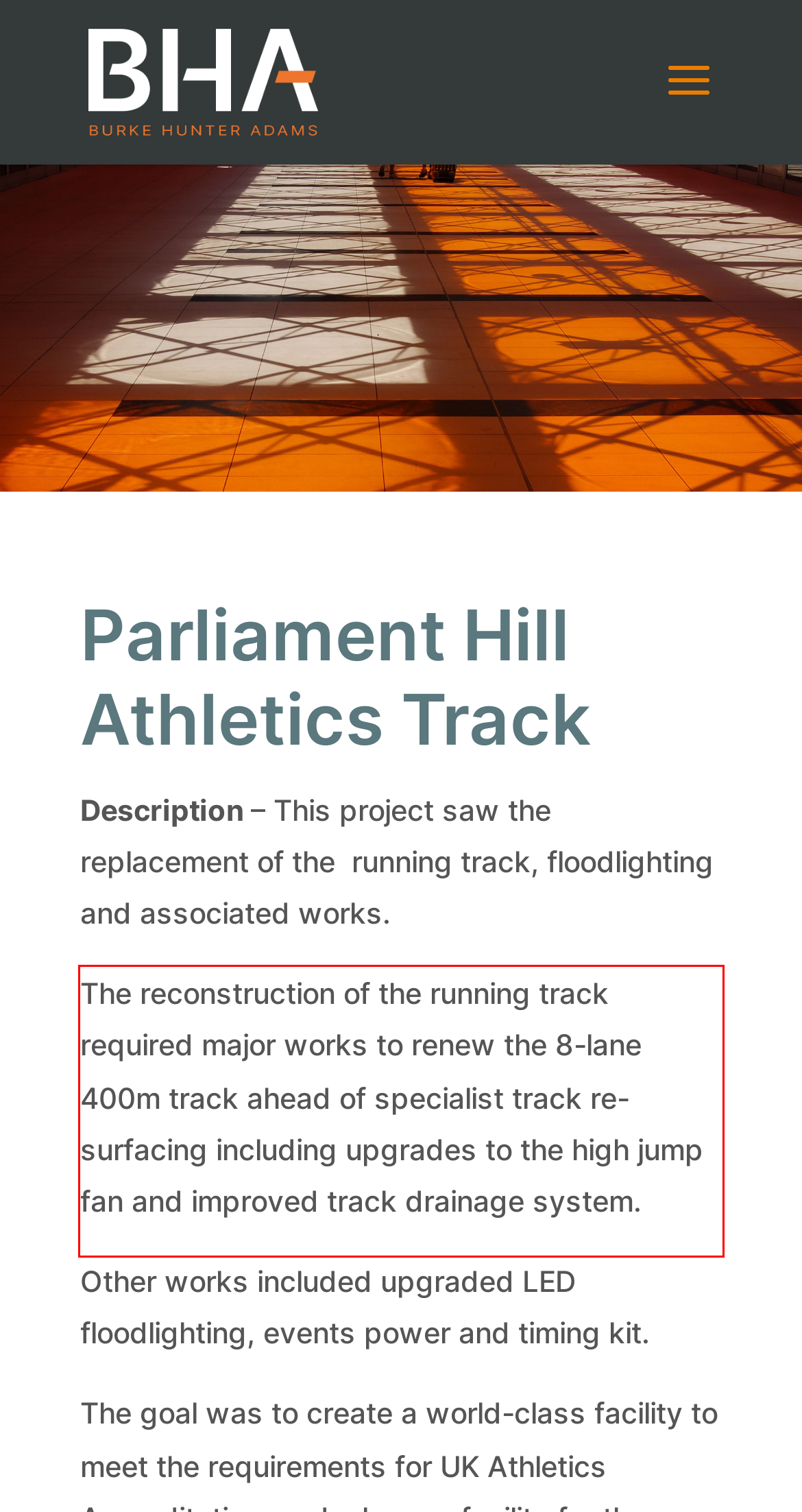Within the screenshot of a webpage, identify the red bounding box and perform OCR to capture the text content it contains.

The reconstruction of the running track required major works to renew the 8-lane 400m track ahead of specialist track re-surfacing including upgrades to the high jump fan and improved track drainage system.